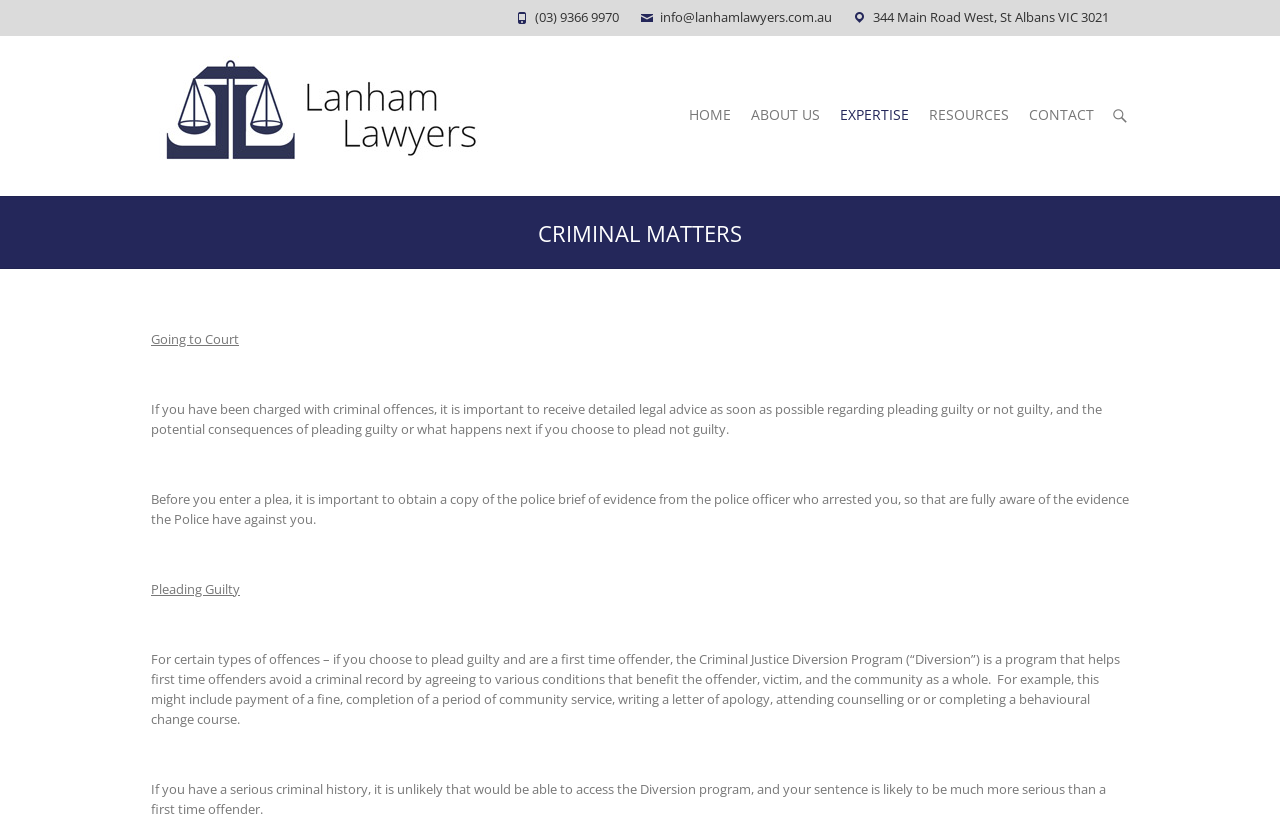Bounding box coordinates are specified in the format (top-left x, top-left y, bottom-right x, bottom-right y). All values are floating point numbers bounded between 0 and 1. Please provide the bounding box coordinate of the region this sentence describes: Resources

[0.726, 0.08, 0.788, 0.201]